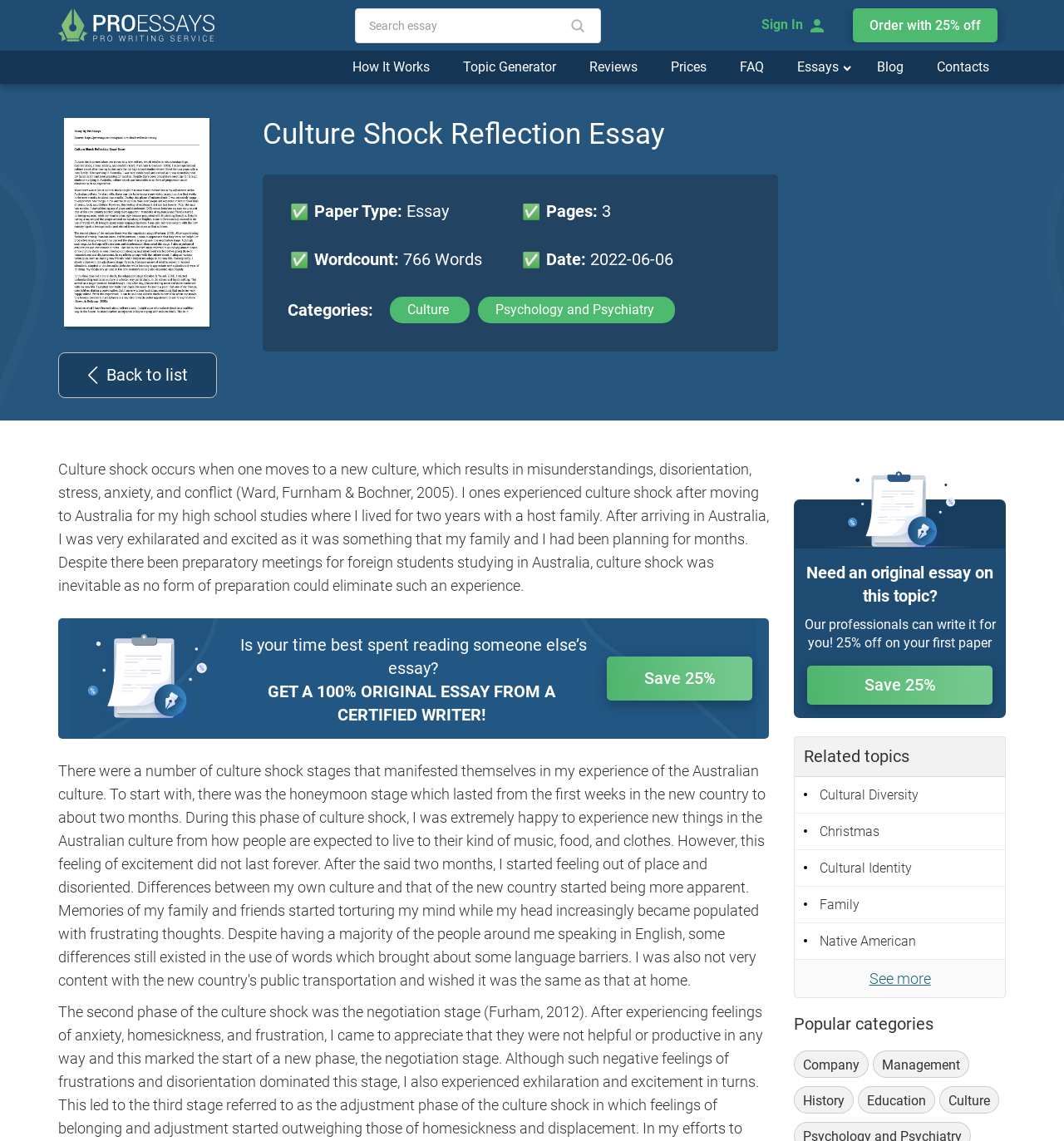Can you find the bounding box coordinates of the area I should click to execute the following instruction: "Sign in to the website"?

[0.716, 0.015, 0.755, 0.028]